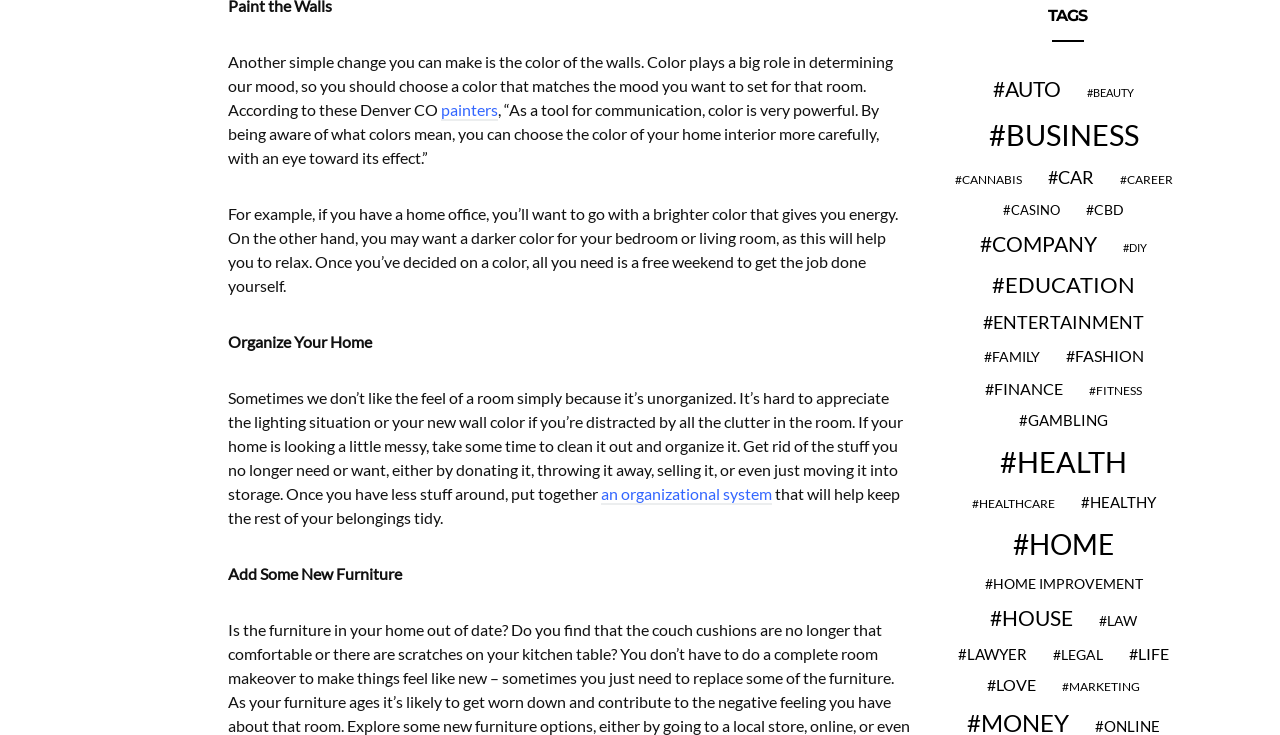What is the third suggestion for improving a room?
Provide a well-explained and detailed answer to the question.

The text suggests three ways to improve a room: changing the color of the walls, organizing the room, and adding some new furniture. The third suggestion is to add some new furniture.